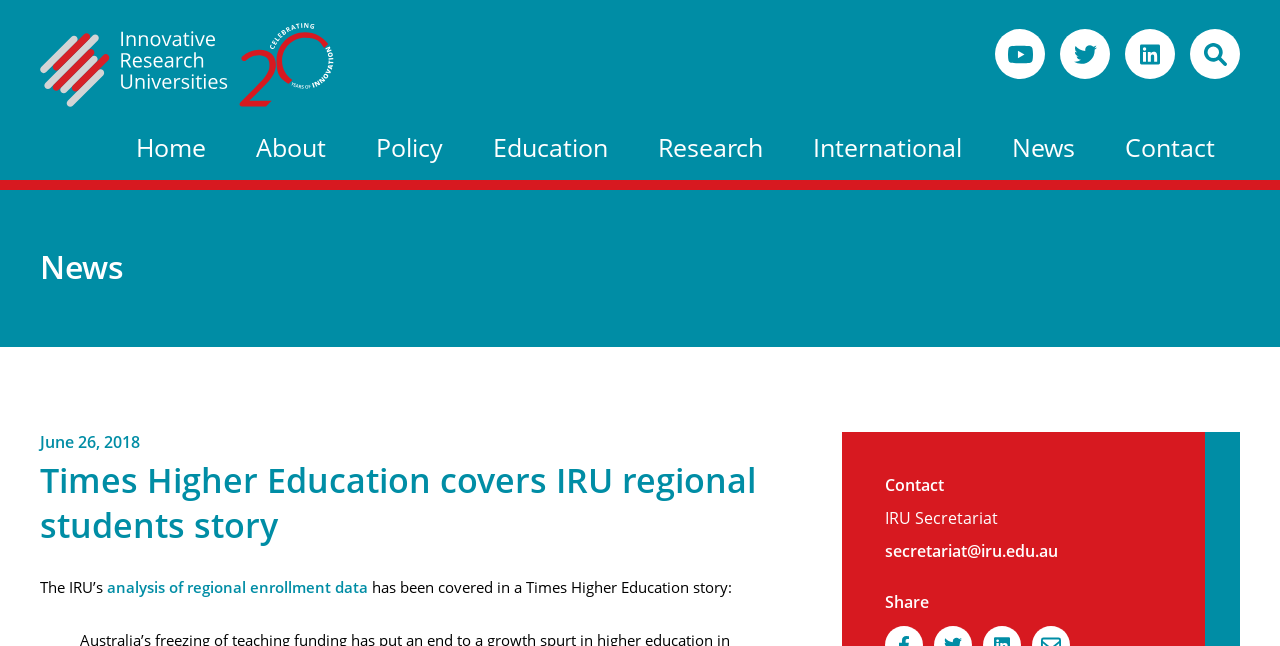Describe every aspect of the webpage in a detailed manner.

The webpage is about a news article from Times Higher Education, covering a story from the Innovative Research Universities (IRU) about regional students. 

At the top left, there is a link to the homepage. To its right, there are several links to different sections of the website, including "About", "Policy", "Education", "Research", "International", "News", and "Contact". 

Below these links, there is a heading that reads "News". Underneath, there is a date "June 26, 2018" and a title "Times Higher Education covers IRU regional students story". 

The main content of the article starts with the text "The IRU’s" followed by a link to "analysis of regional enrollment data", and then the text "has been covered in a Times Higher Education story:". 

At the bottom right, there is a section with a heading "Contact" that includes the text "IRU Secretariat" and a link to an email address "secretariat@iru.edu.au". Below this, there is a heading "Share". 

There are also several links at the top right, but their contents are not specified.